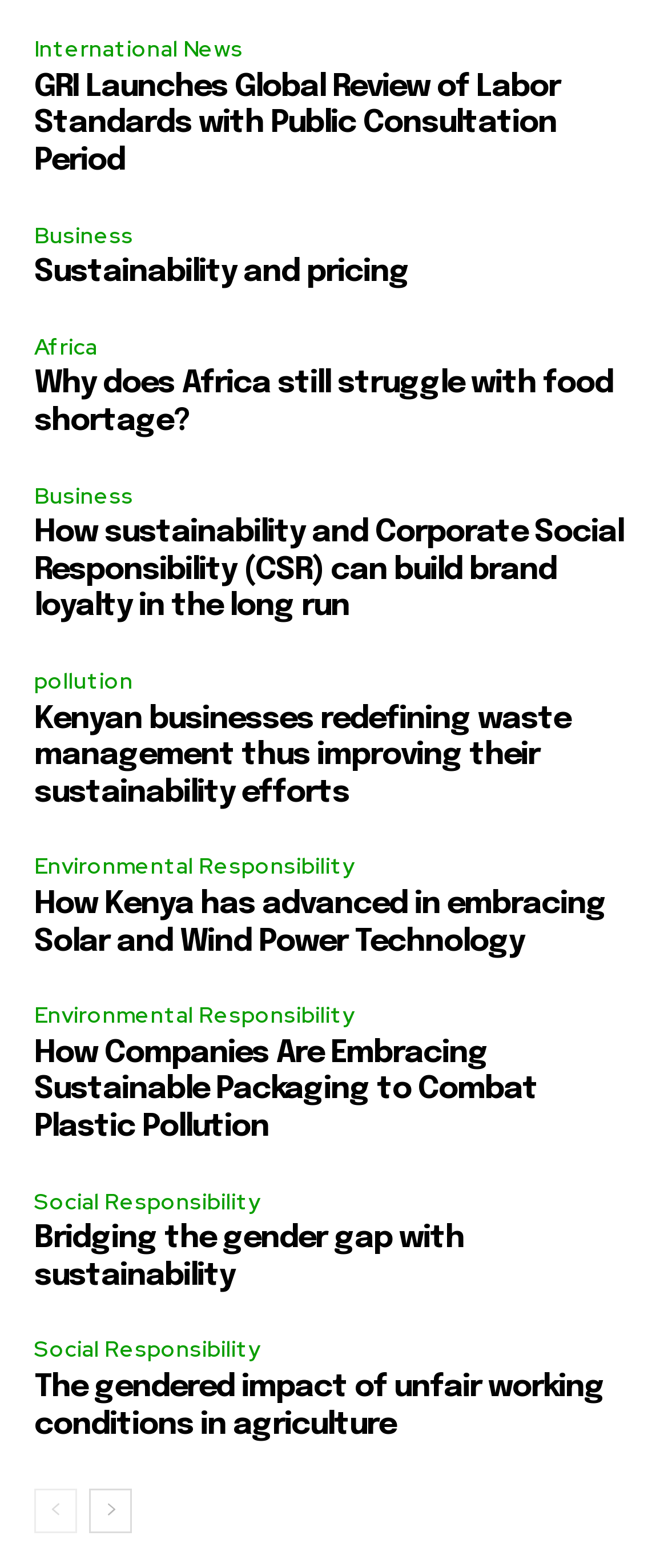Please locate the bounding box coordinates of the region I need to click to follow this instruction: "Explore Sustainability and pricing".

[0.051, 0.164, 0.613, 0.184]